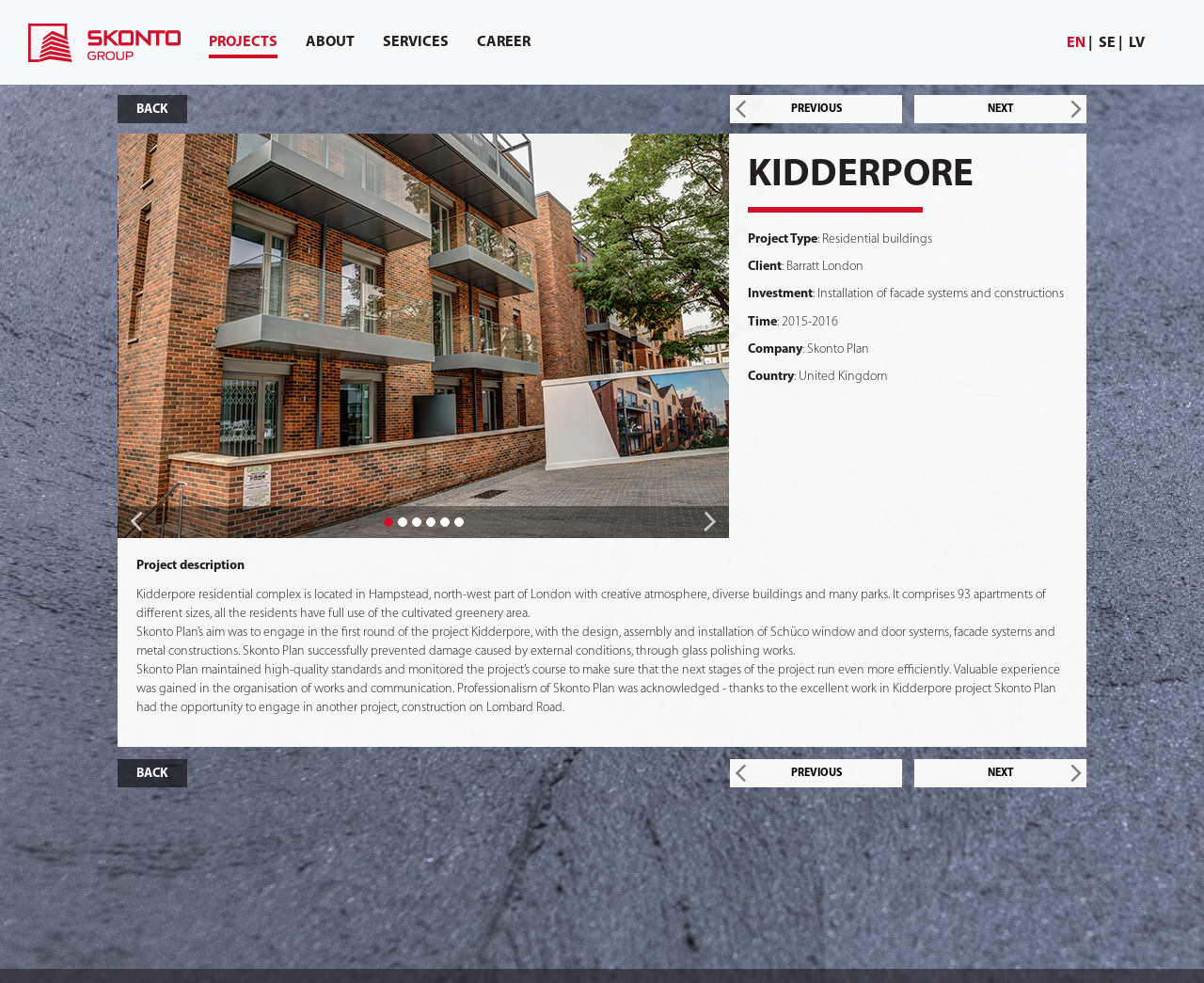Please specify the bounding box coordinates in the format (top-left x, top-left y, bottom-right x, bottom-right y), with all values as floating point numbers between 0 and 1. Identify the bounding box of the UI element described by: parent_node: EN

[0.023, 0.0, 0.15, 0.086]